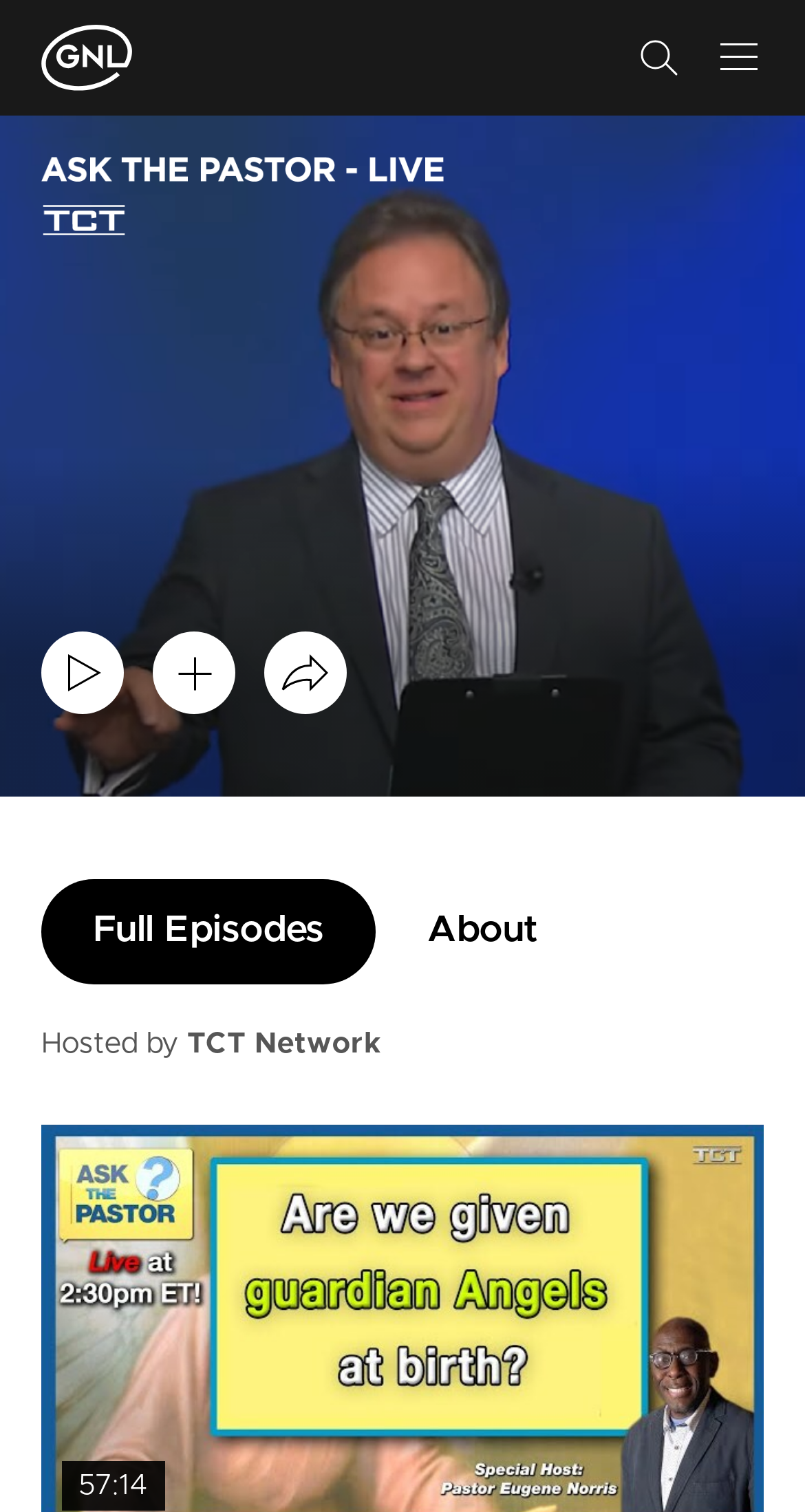Based on the image, please elaborate on the answer to the following question:
What is the purpose of the 'Load more' button?

The 'Load more' button is located at the bottom of the webpage and is likely used to load more content, such as videos or episodes, related to the show.